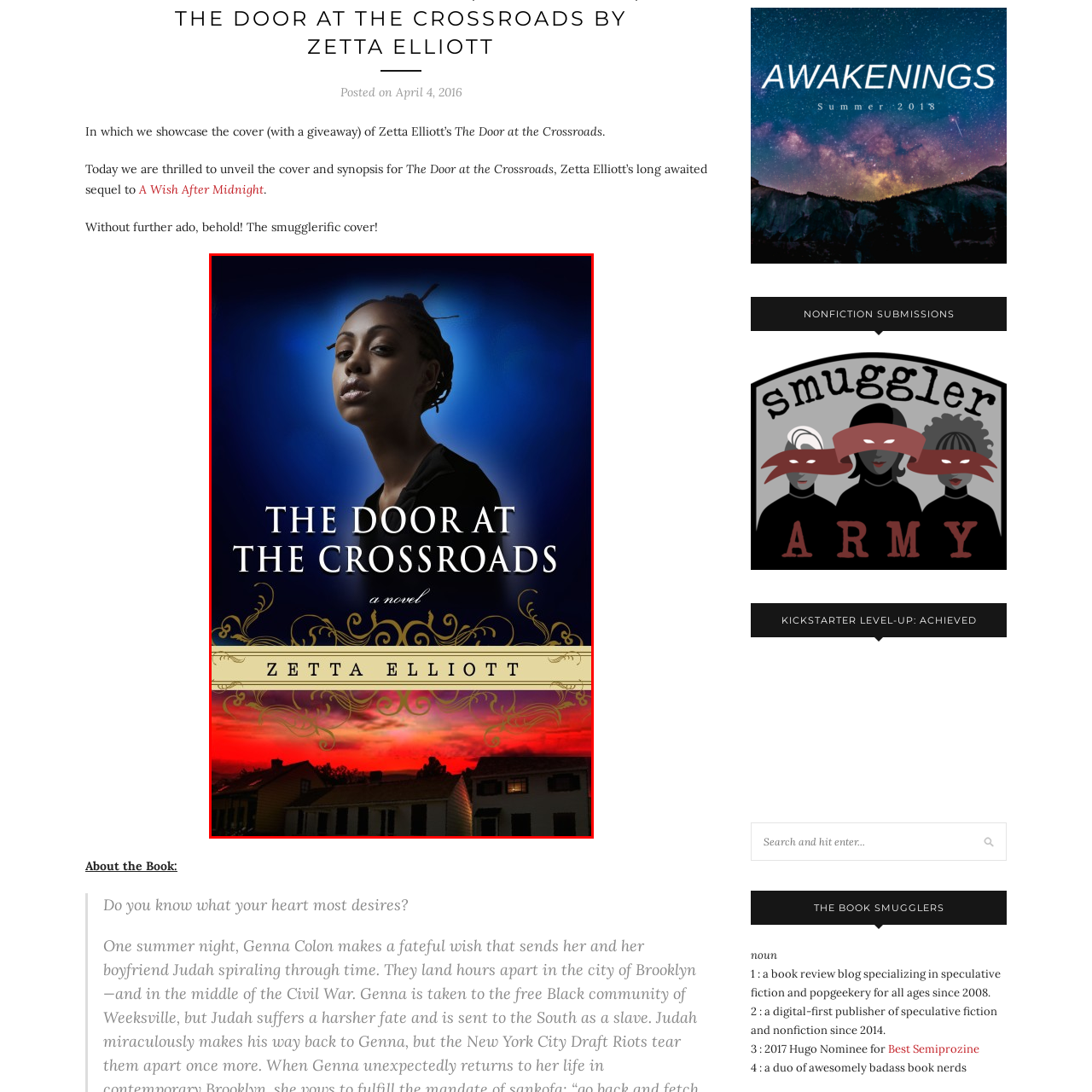Look at the image marked by the red box and respond with a single word or phrase: What is the color of the background?

Blue